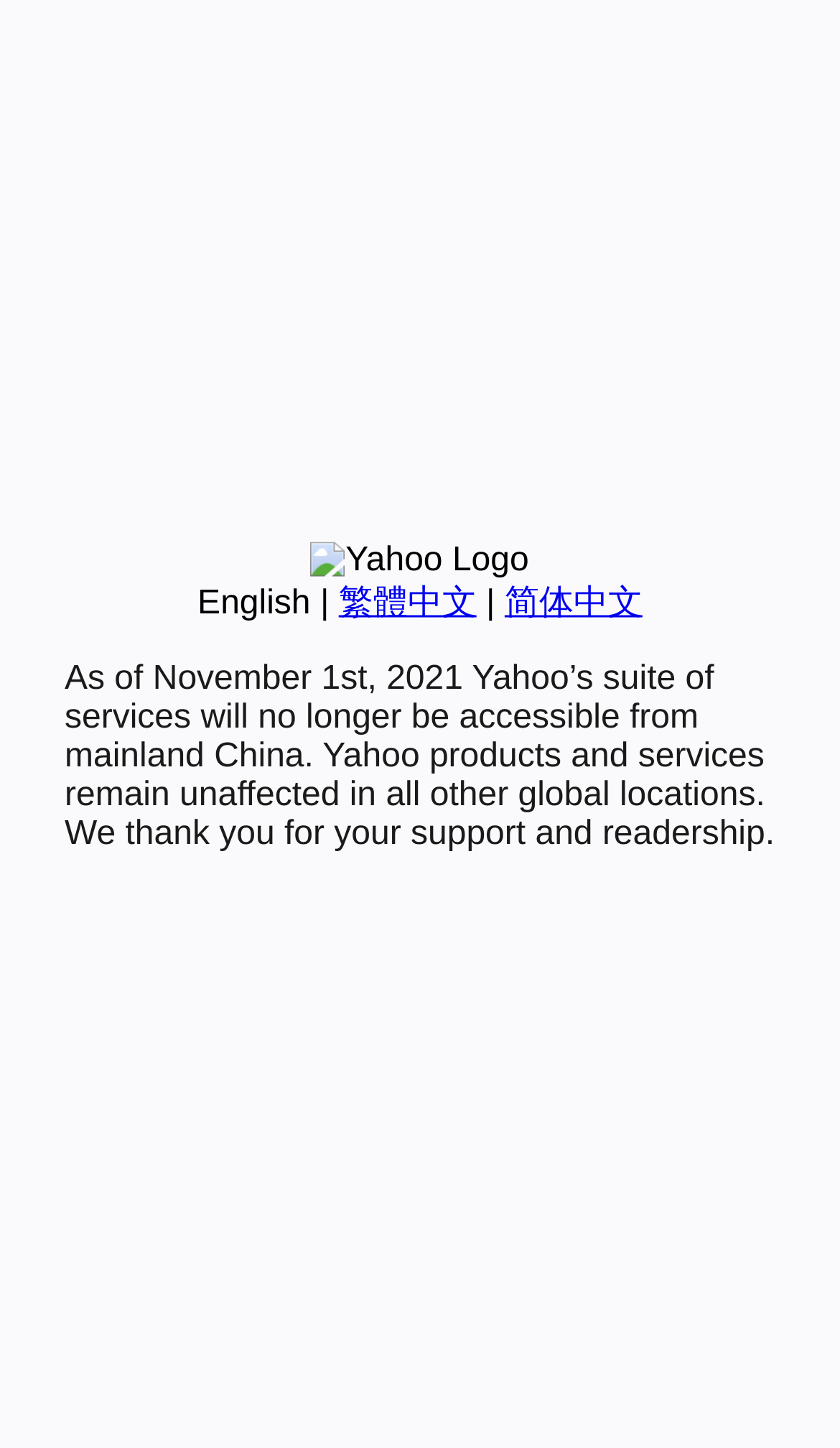Given the description "繁體中文", determine the bounding box of the corresponding UI element.

[0.403, 0.404, 0.567, 0.429]